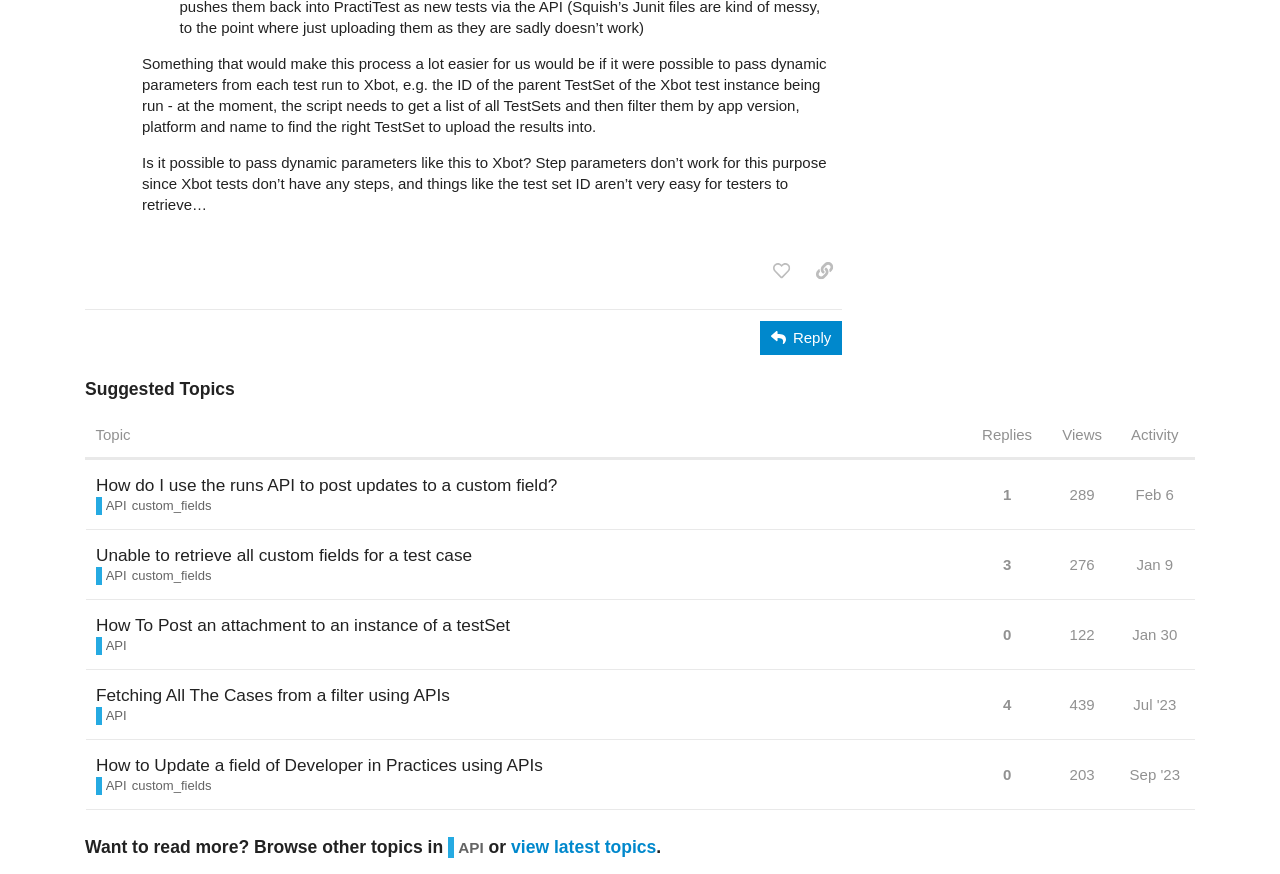Highlight the bounding box of the UI element that corresponds to this description: "API".

[0.075, 0.649, 0.099, 0.67]